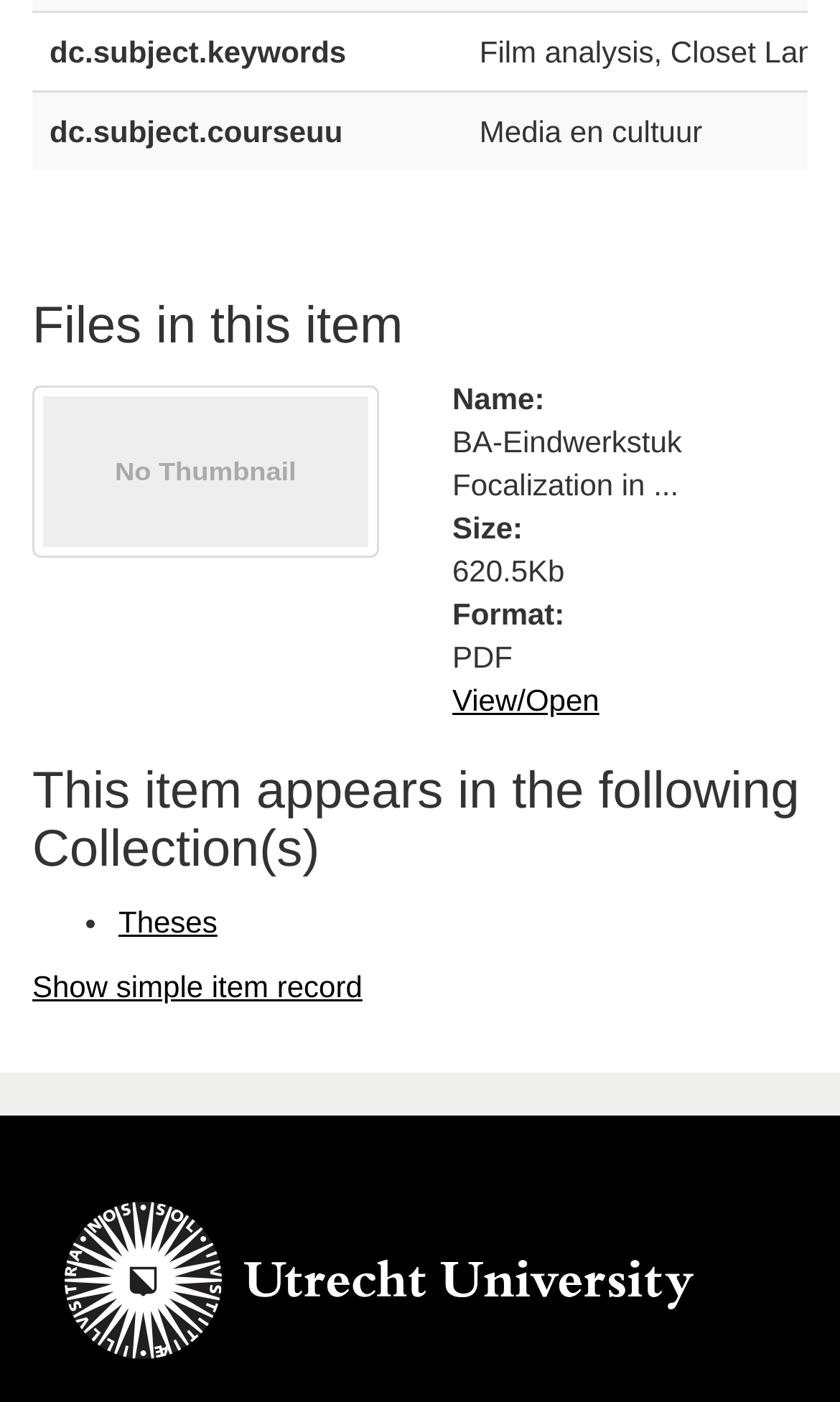What is the collection that this item appears in?
Look at the webpage screenshot and answer the question with a detailed explanation.

I found the answer by looking at the list marker element, which contains the text '•', and the link element next to it, which contains the text 'Theses'. This text is likely the collection that this item appears in.